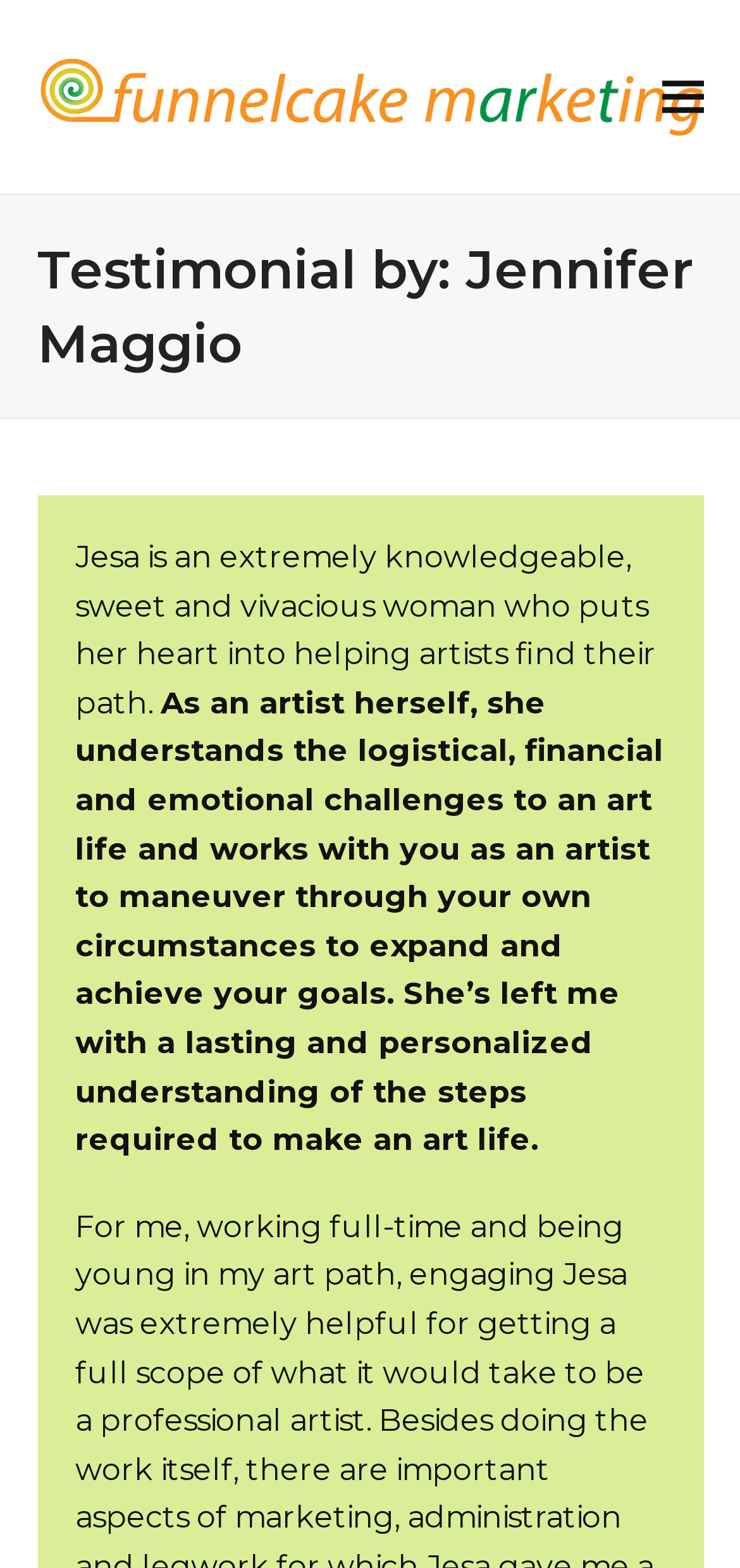Based on the image, give a detailed response to the question: What is the purpose of the person being described?

I found the answer by reading the text that says 'Jesa is an extremely knowledgeable, sweet and vivacious woman who puts her heart into helping artists find their path', which indicates that the person being described is helping artists.